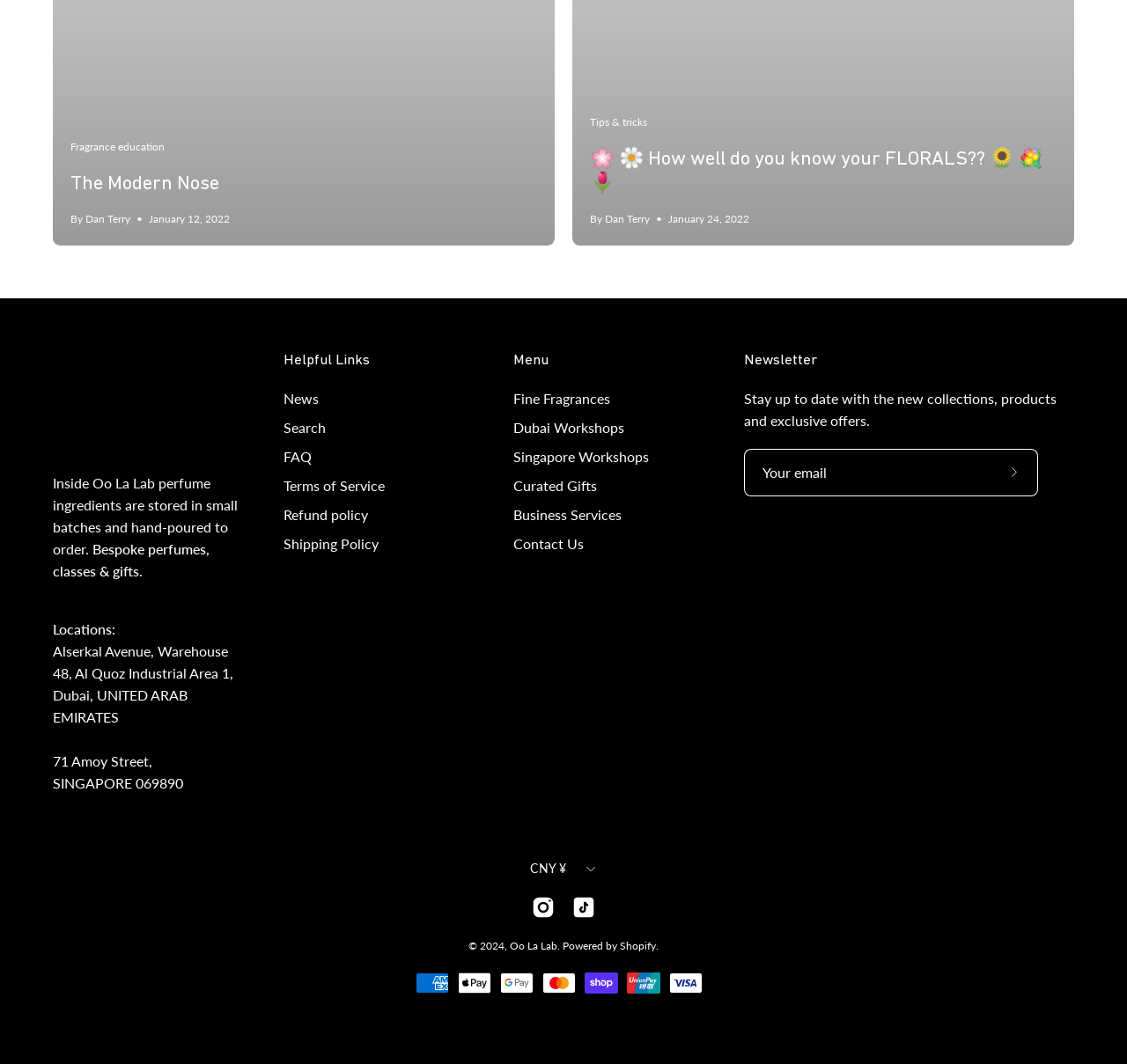What is the location of the Oo La Lab workshop in Singapore?
Please interpret the details in the image and answer the question thoroughly.

The location of the Oo La Lab workshop in Singapore is mentioned in the 'Locations' section as '71 Amoy Street,' and 'SINGAPORE 069890'.